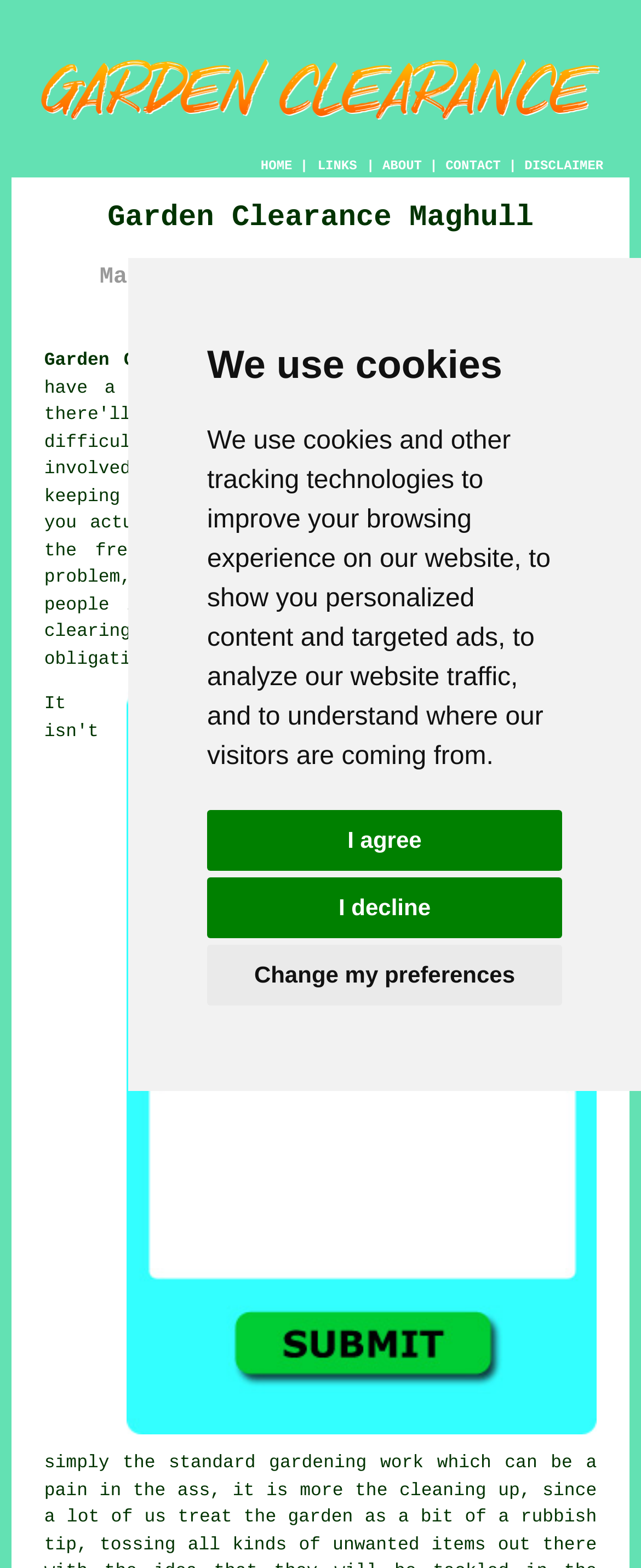What is the theme of the image at the top of the webpage?
Give a comprehensive and detailed explanation for the question.

The theme of the image at the top of the webpage can be determined by looking at its description, 'Garden Clearance Maghull Merseyside', which suggests that the image is related to gardens or garden clearance.